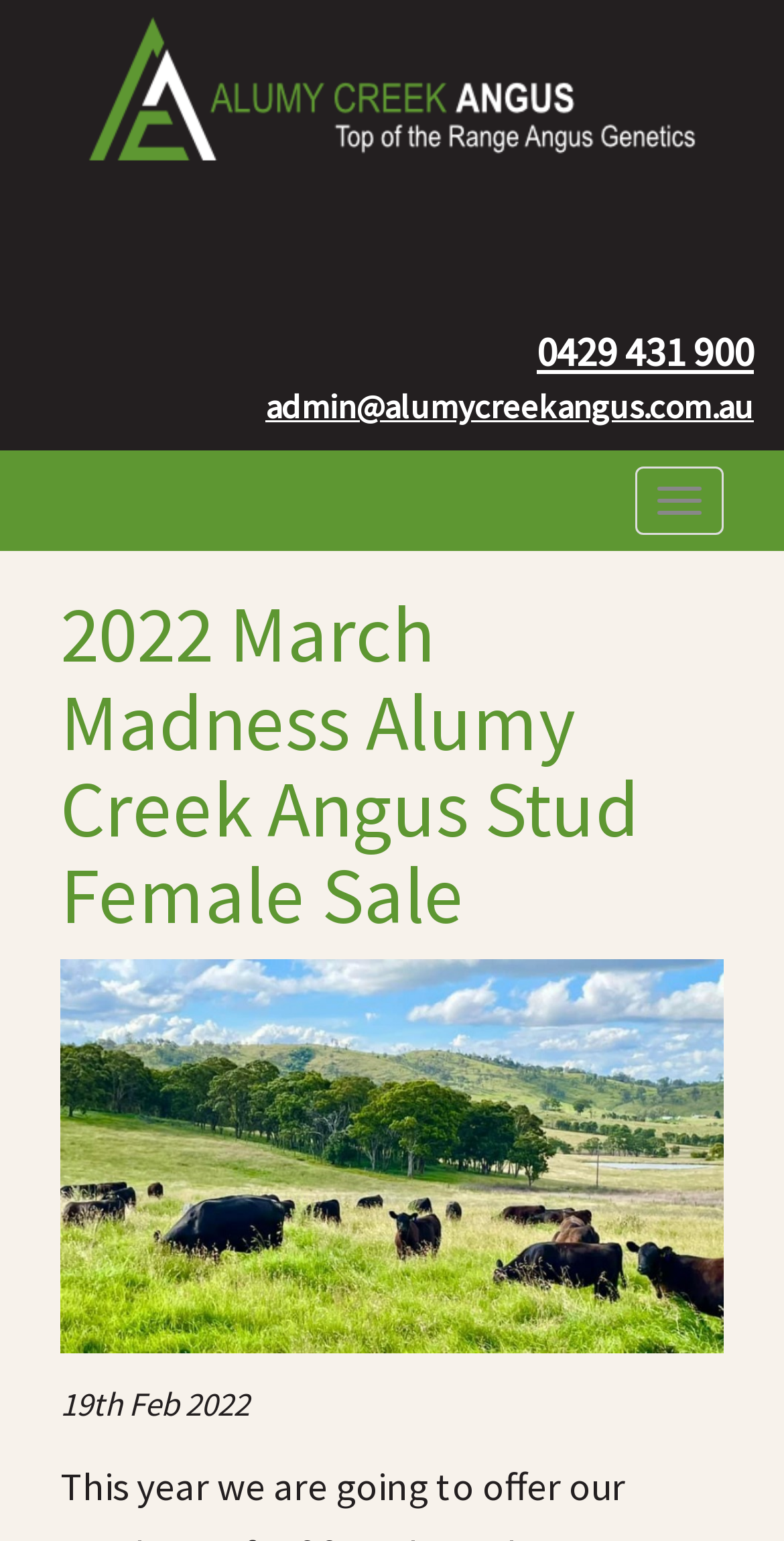Examine the screenshot and answer the question in as much detail as possible: What is the purpose of the button?

There is a button on the webpage with no text or description. Its purpose is unknown, but it could be a call-to-action button to register for the sale event, view more information, or perform some other action related to the sale.